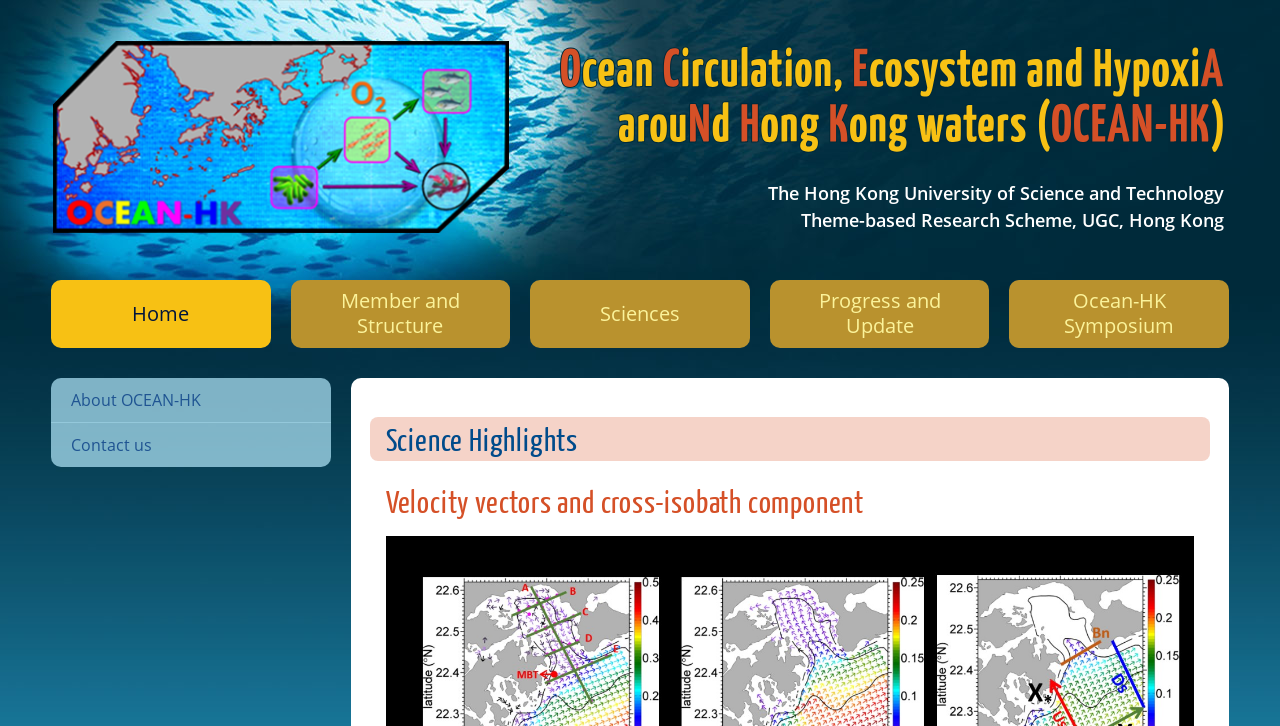How many images are there in the top row?
Please provide a detailed and thorough answer to the question.

There are two images in the top row of the webpage, which are the logo image and the image with the text 'The Hong Kong University of Science and Technology Theme-based Research Scheme, UGC, Hong Kong'. They are located in separate table cells with bounding boxes of [0.04, 0.0, 0.416, 0.386] and [0.416, 0.0, 0.96, 0.386] respectively.